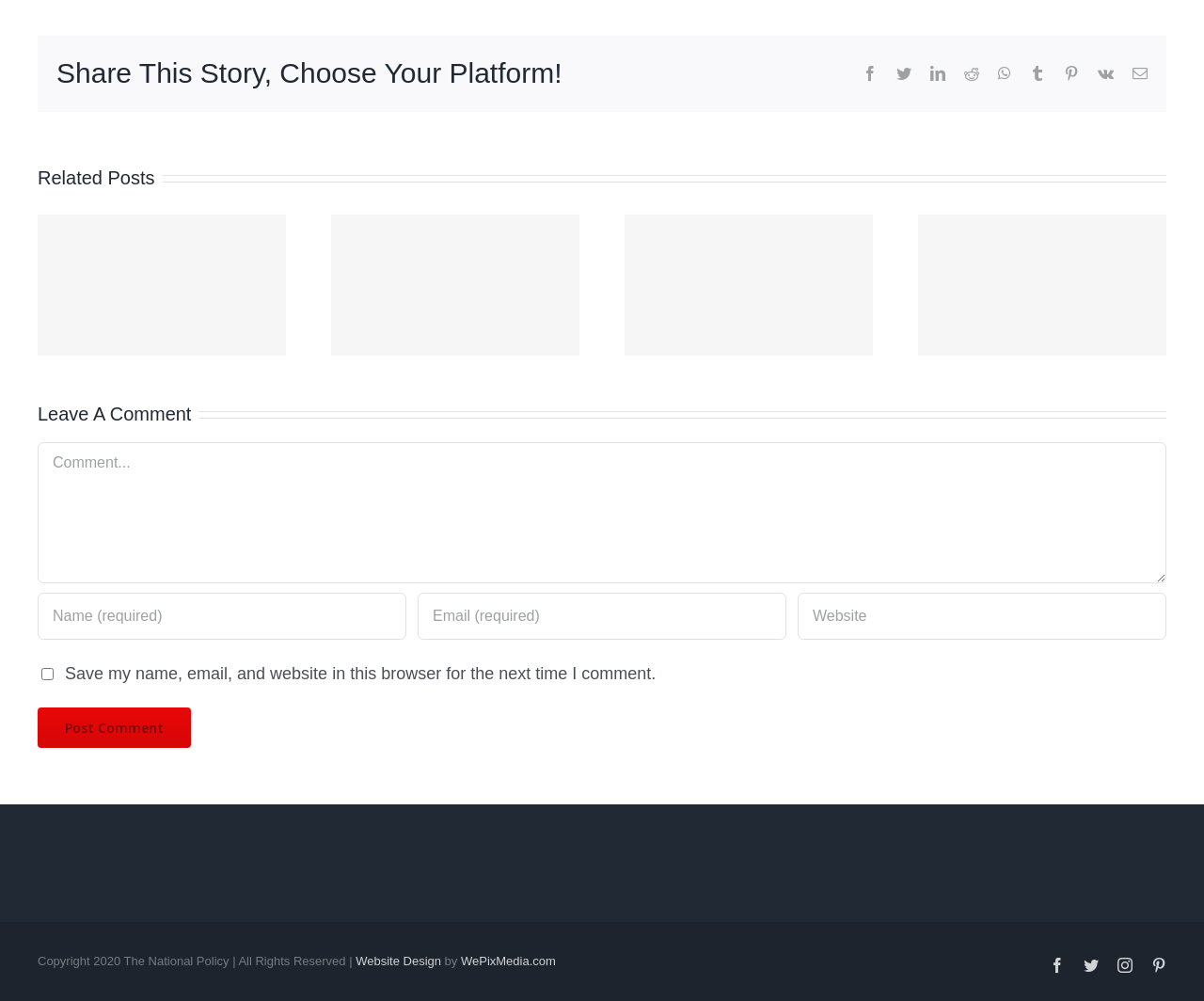Answer this question using a single word or a brief phrase:
How many links are available for website design and development?

2